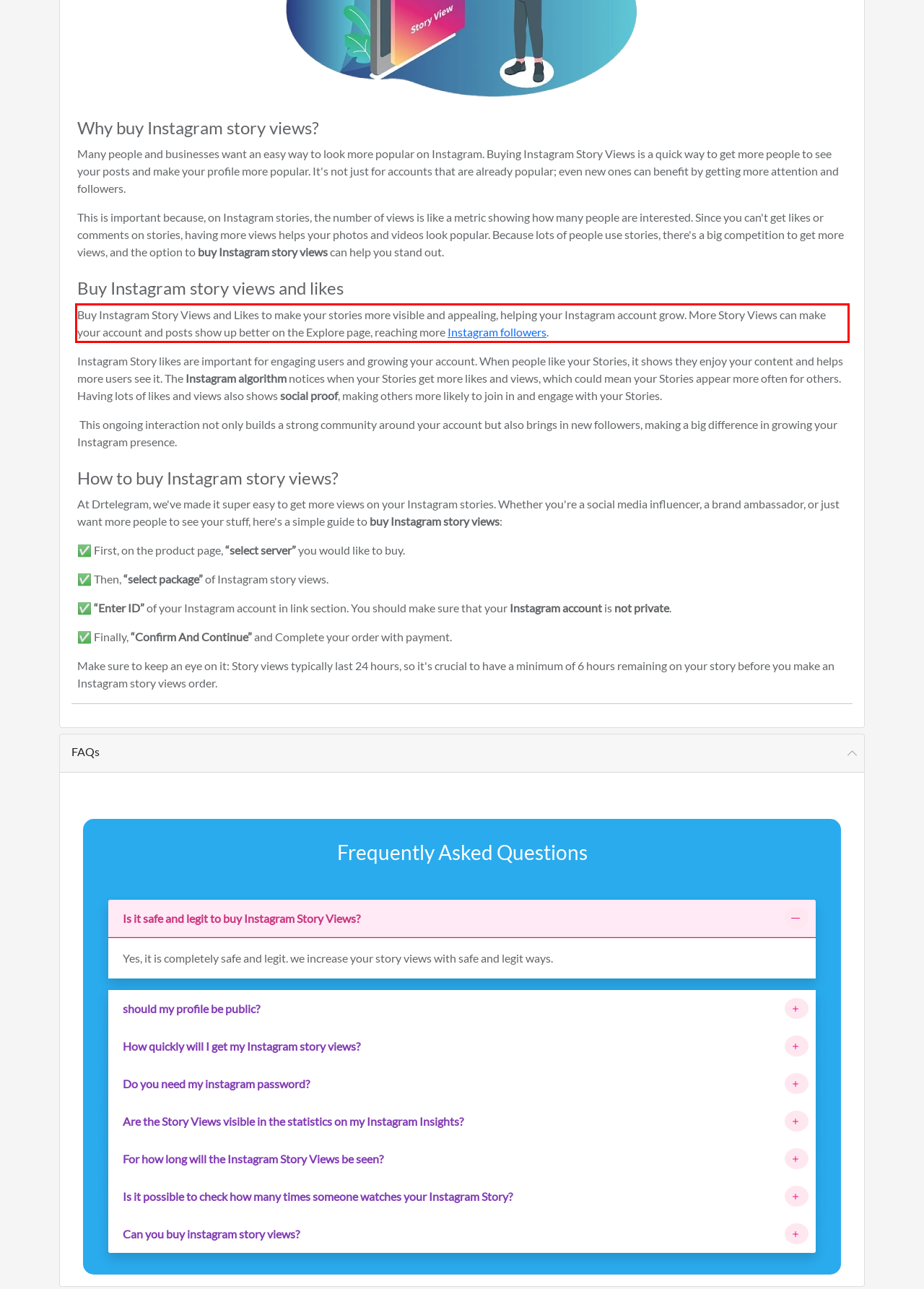Examine the webpage screenshot and use OCR to obtain the text inside the red bounding box.

Buy Instagram Story Views and Likes to make your stories more visible and appealing, helping your Instagram account grow. More Story Views can make your account and posts show up better on the Explore page, reaching more Instagram followers.